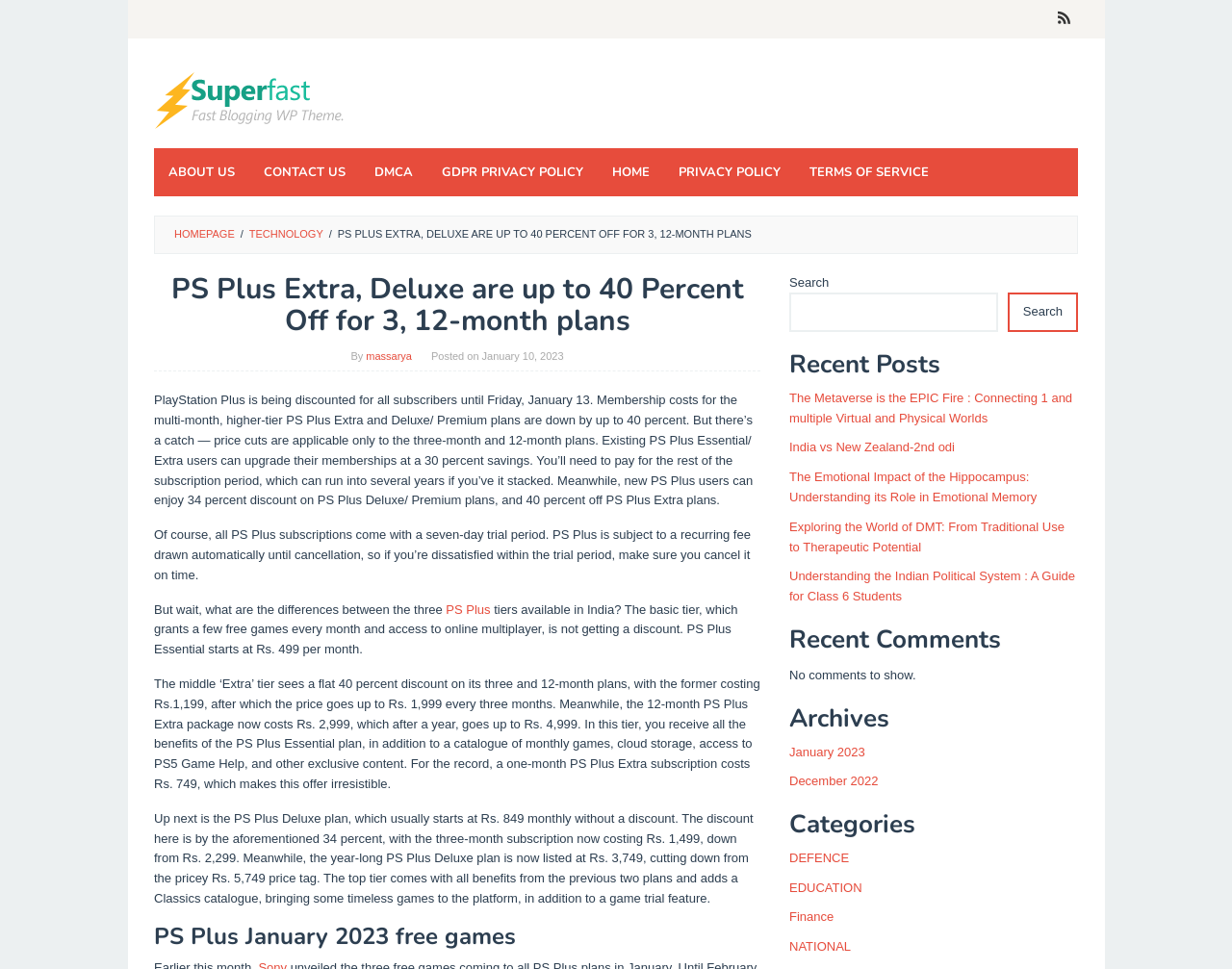Please indicate the bounding box coordinates for the clickable area to complete the following task: "Discover 'Why Files Science'". The coordinates should be specified as four float numbers between 0 and 1, i.e., [left, top, right, bottom].

None